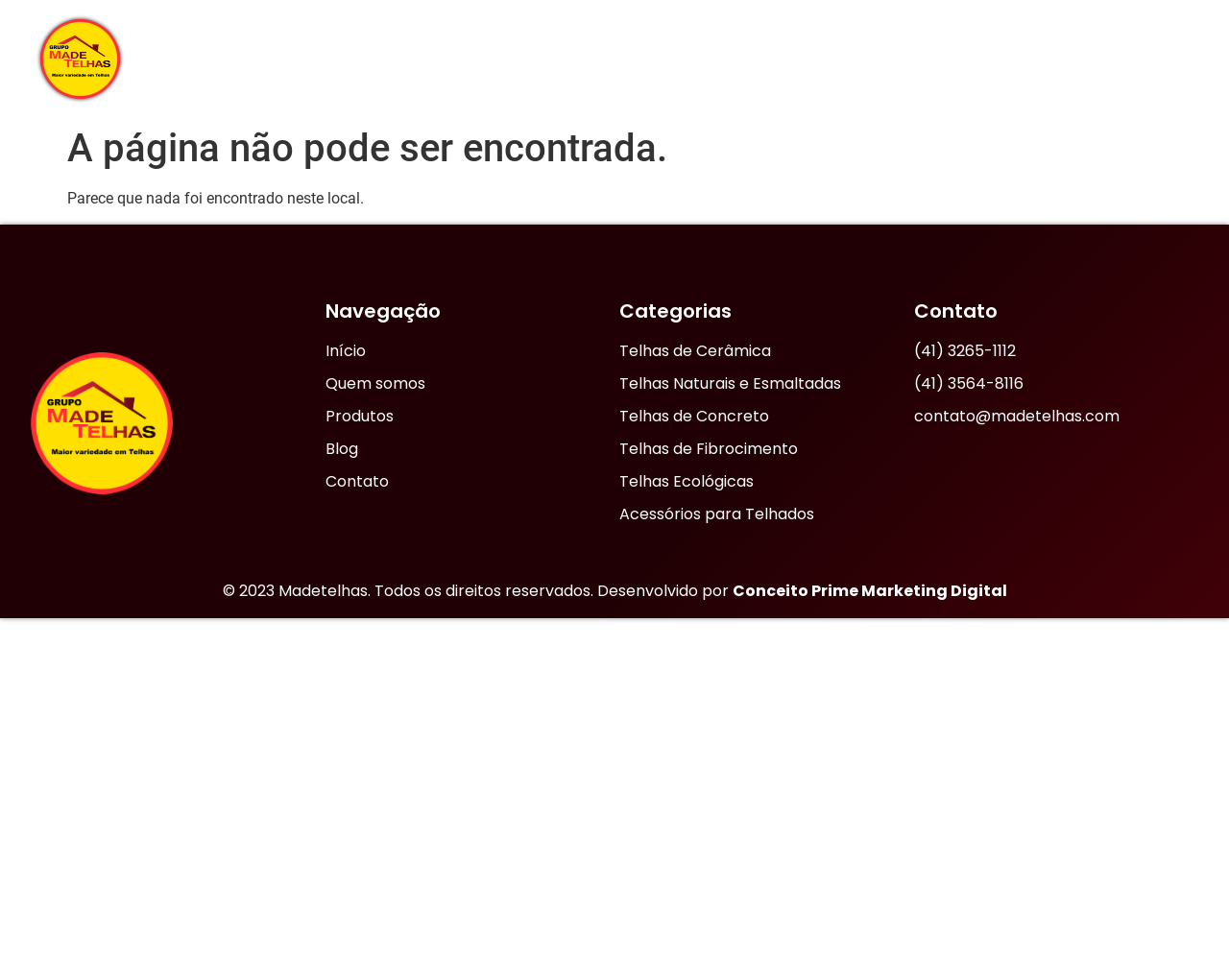Pinpoint the bounding box coordinates of the clickable element needed to complete the instruction: "browse our stores". The coordinates should be provided as four float numbers between 0 and 1: [left, top, right, bottom].

[0.562, 0.038, 0.696, 0.083]